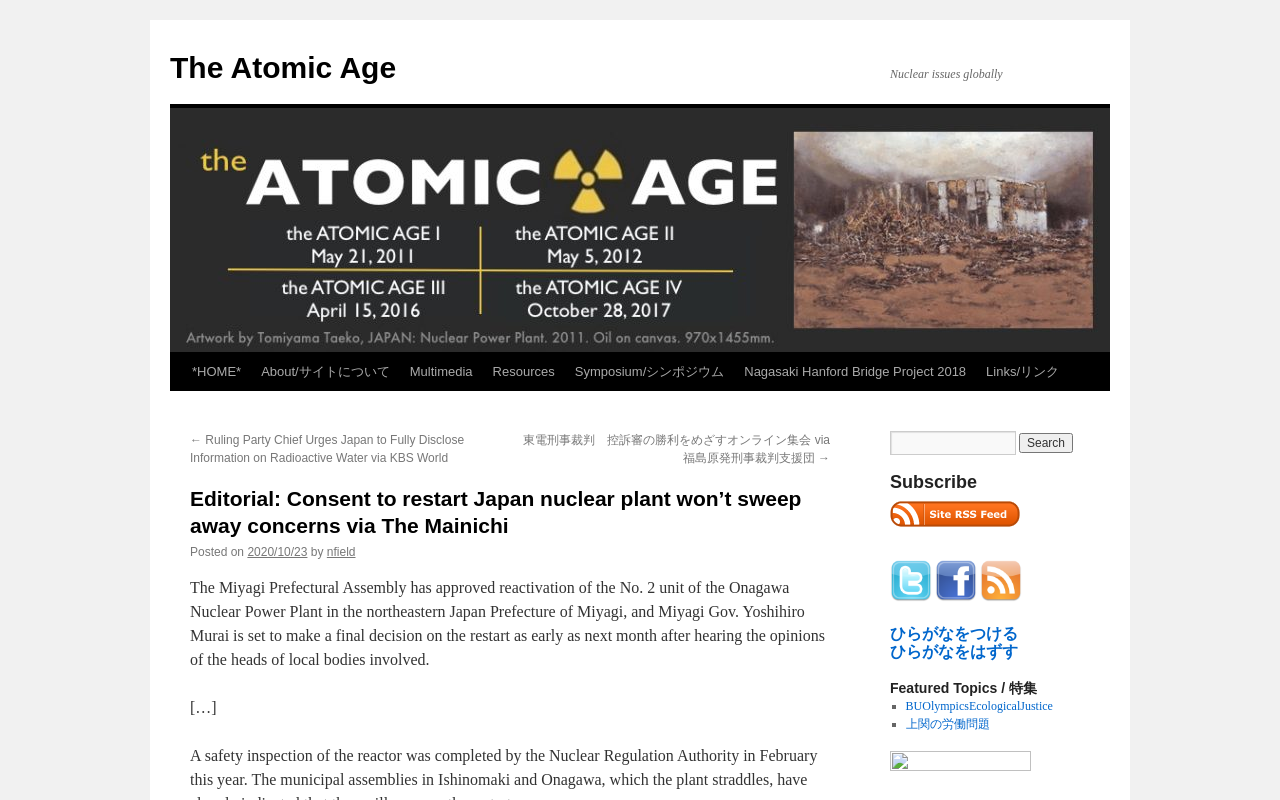What is the purpose of the search box?
Respond with a short answer, either a single word or a phrase, based on the image.

To search the website